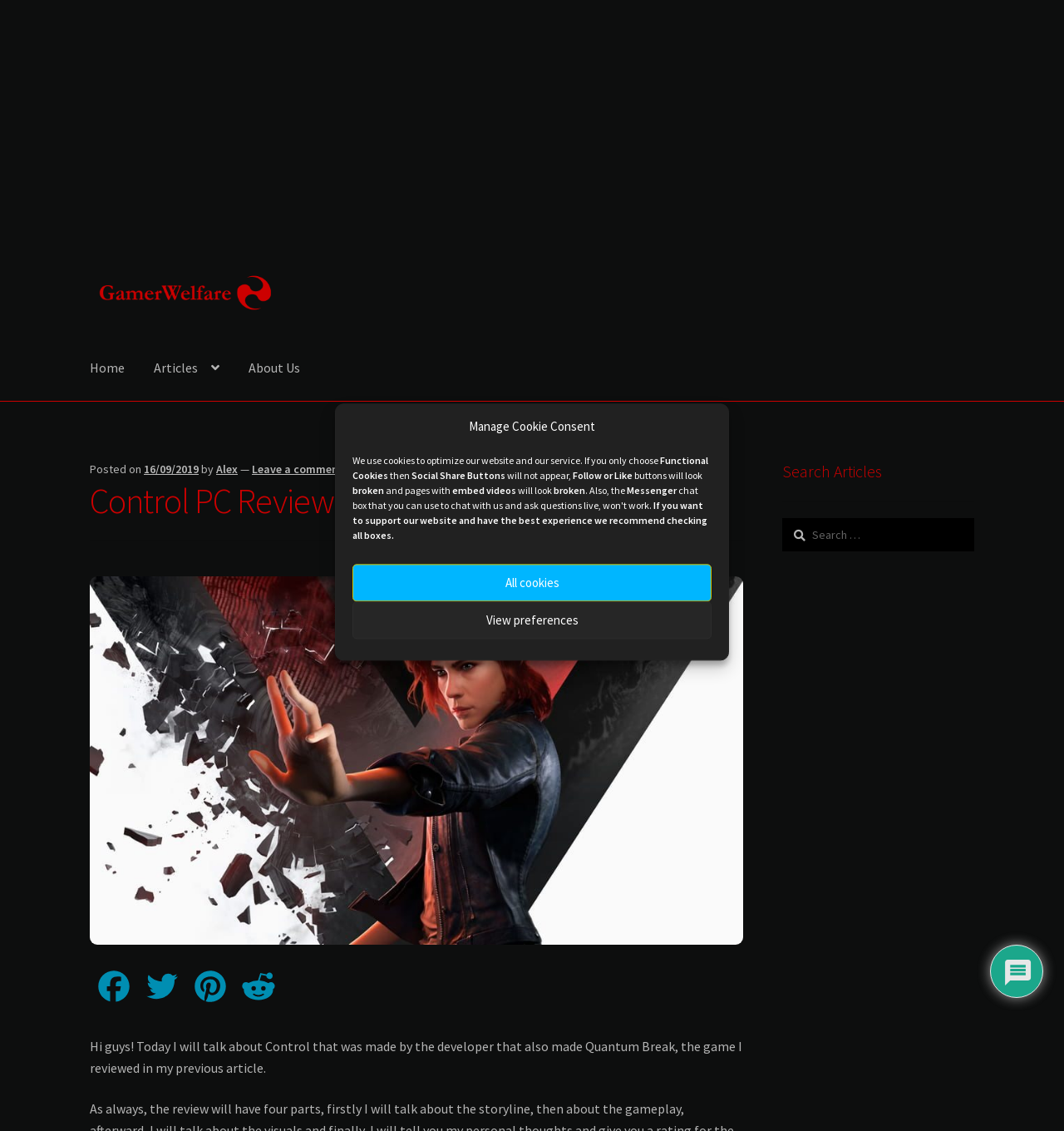What is the name of the game being reviewed?
Using the visual information, answer the question in a single word or phrase.

Control